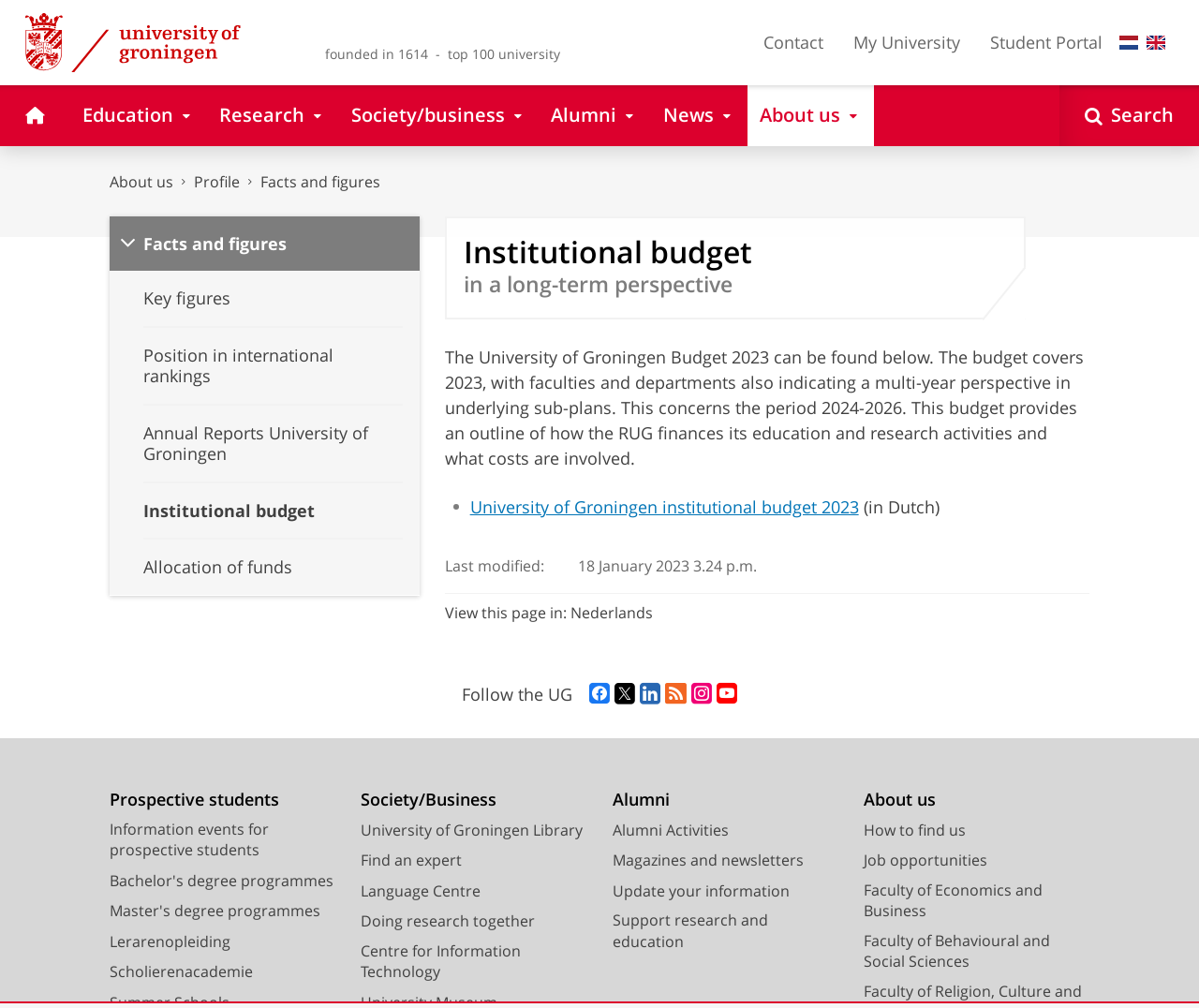Answer the question below with a single word or a brief phrase: 
What is the name of the university?

University of Groningen